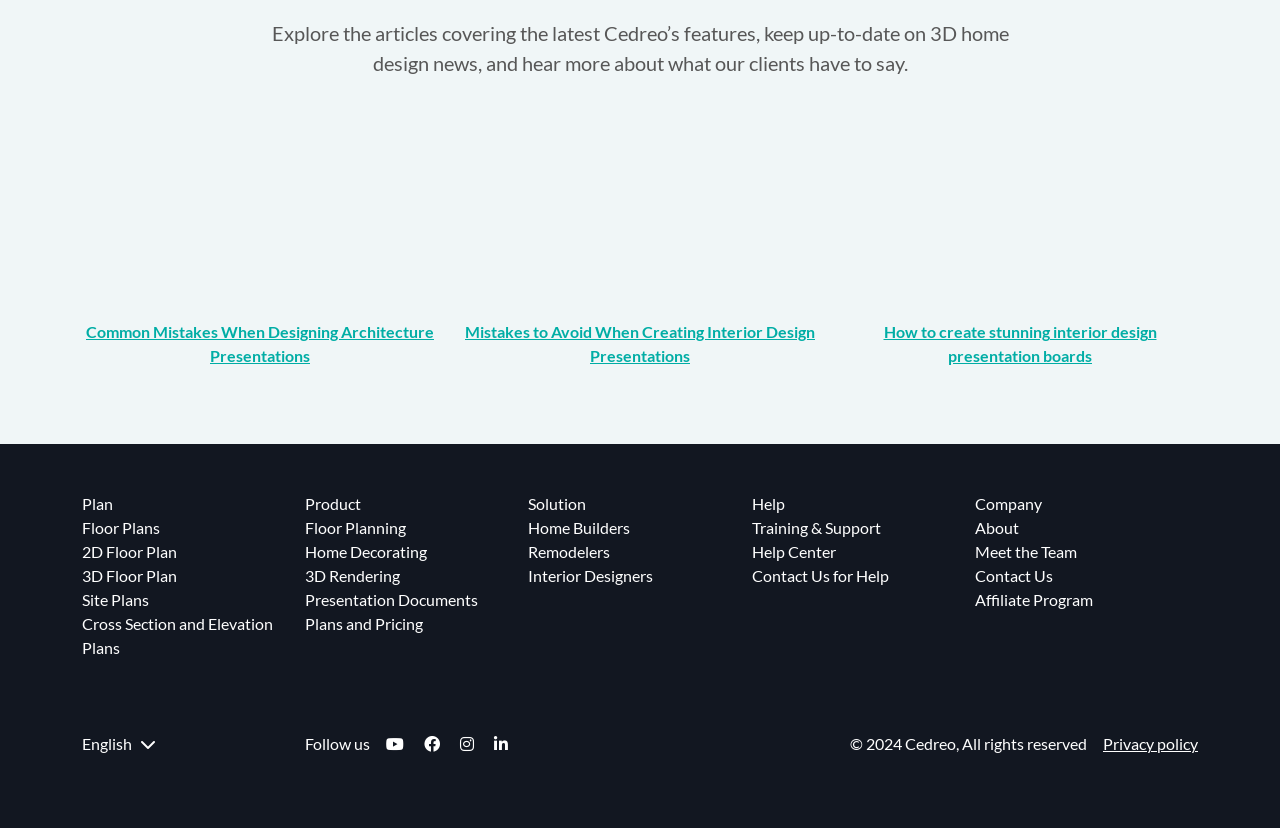Answer the question in a single word or phrase:
What type of professionals can benefit from Cedreo's solutions?

Home builders, remodelers, and interior designers